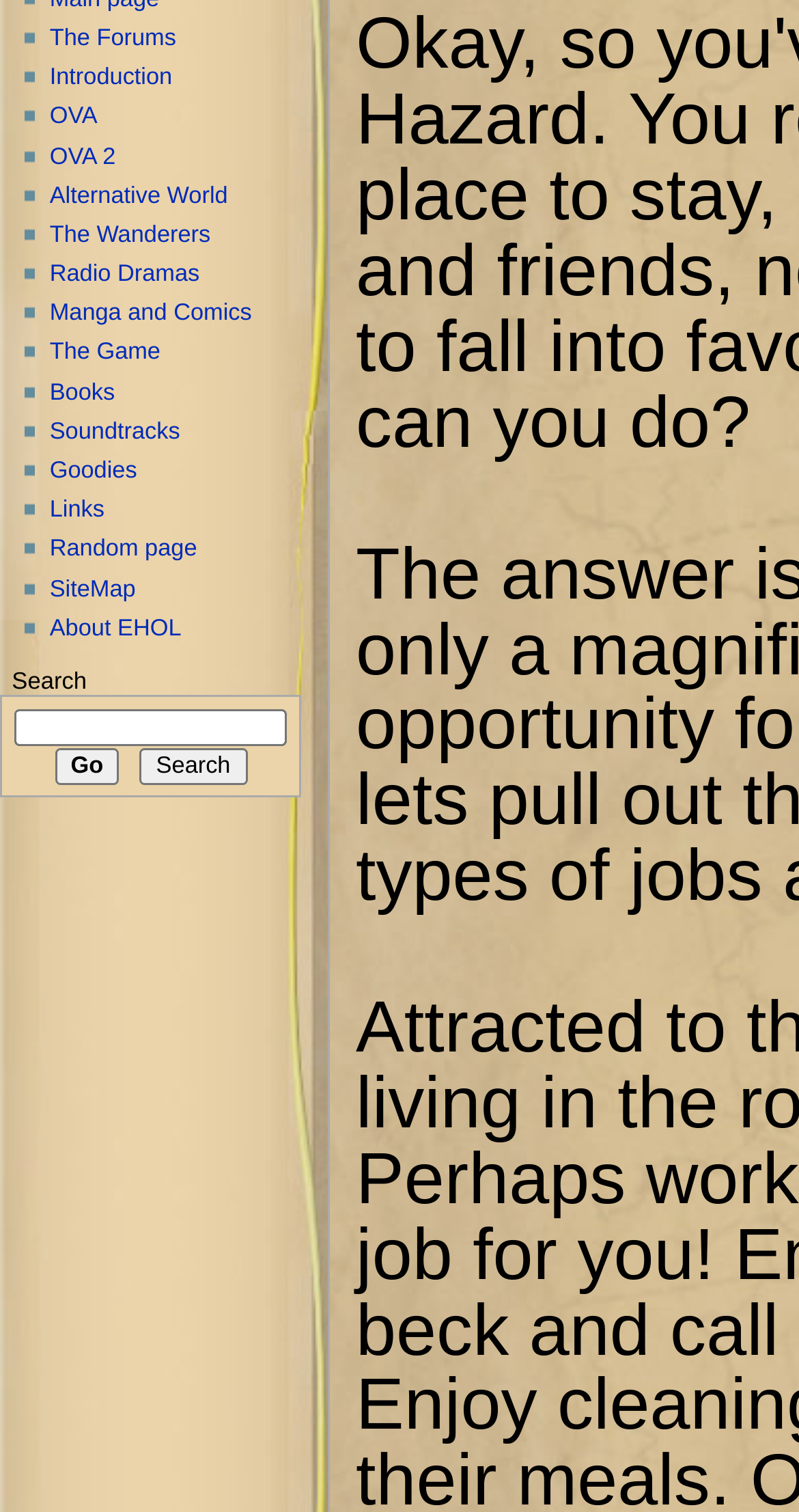Based on the element description Soundtracks, identify the bounding box coordinates for the UI element. The coordinates should be in the format (top-left x, top-left y, bottom-right x, bottom-right y) and within the 0 to 1 range.

[0.062, 0.278, 0.225, 0.294]